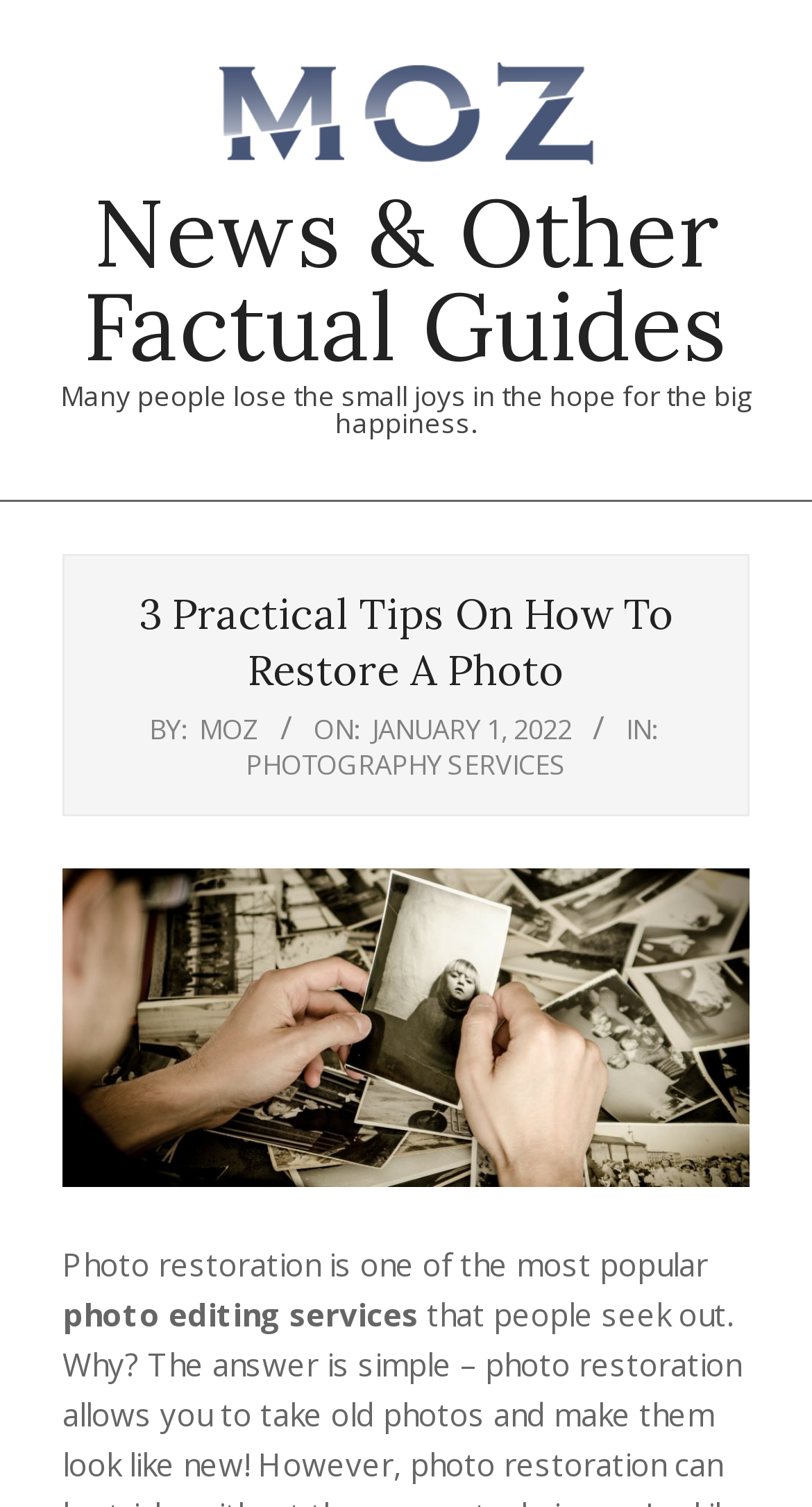Find the coordinates for the bounding box of the element with this description: "Moz".

[0.245, 0.471, 0.319, 0.495]